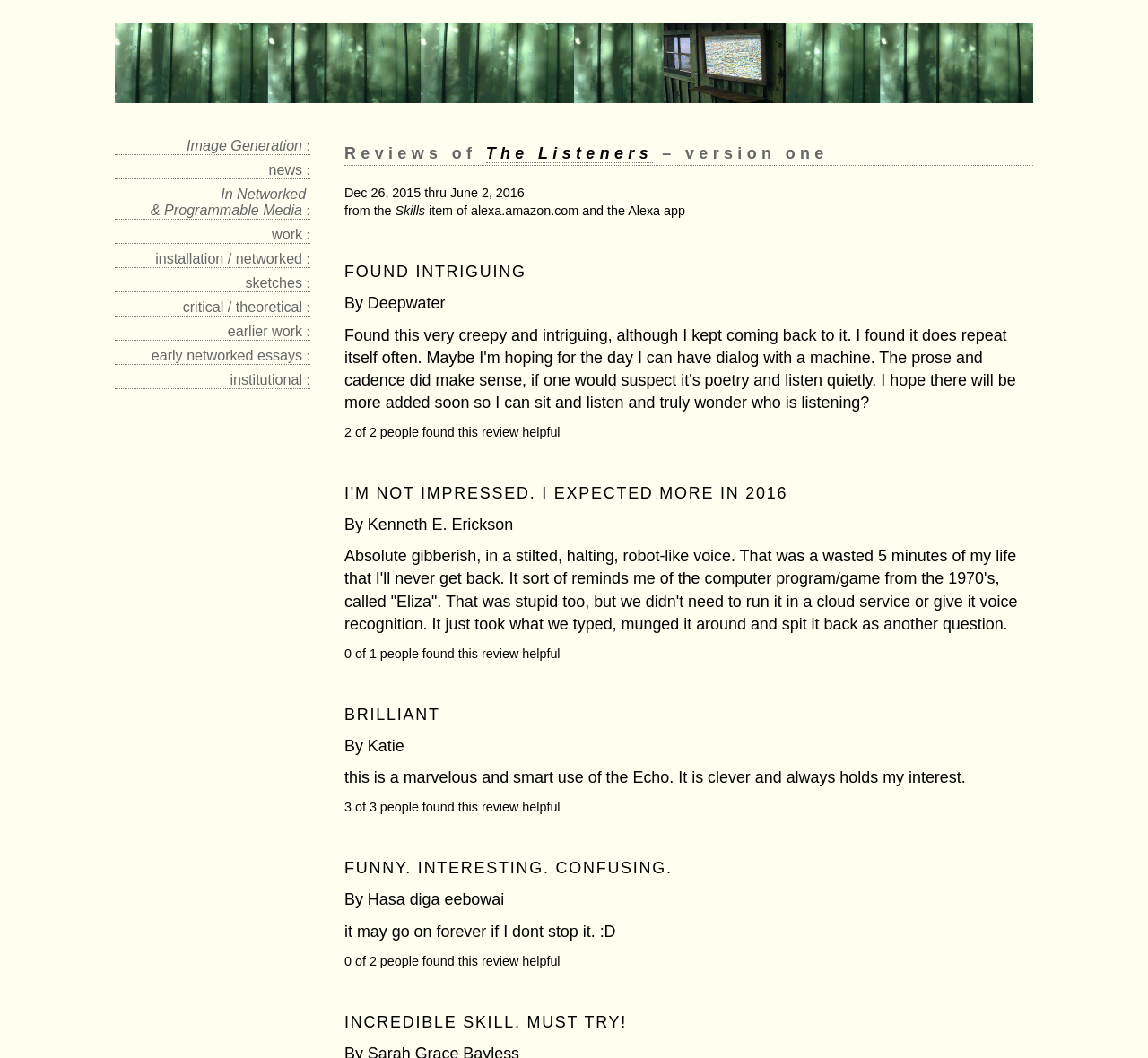How many people found the review by Katie helpful?
Please answer the question with a detailed and comprehensive explanation.

The number of people who found the review by Katie helpful can be found in the StaticText '3 of 3 people found this review helpful'.